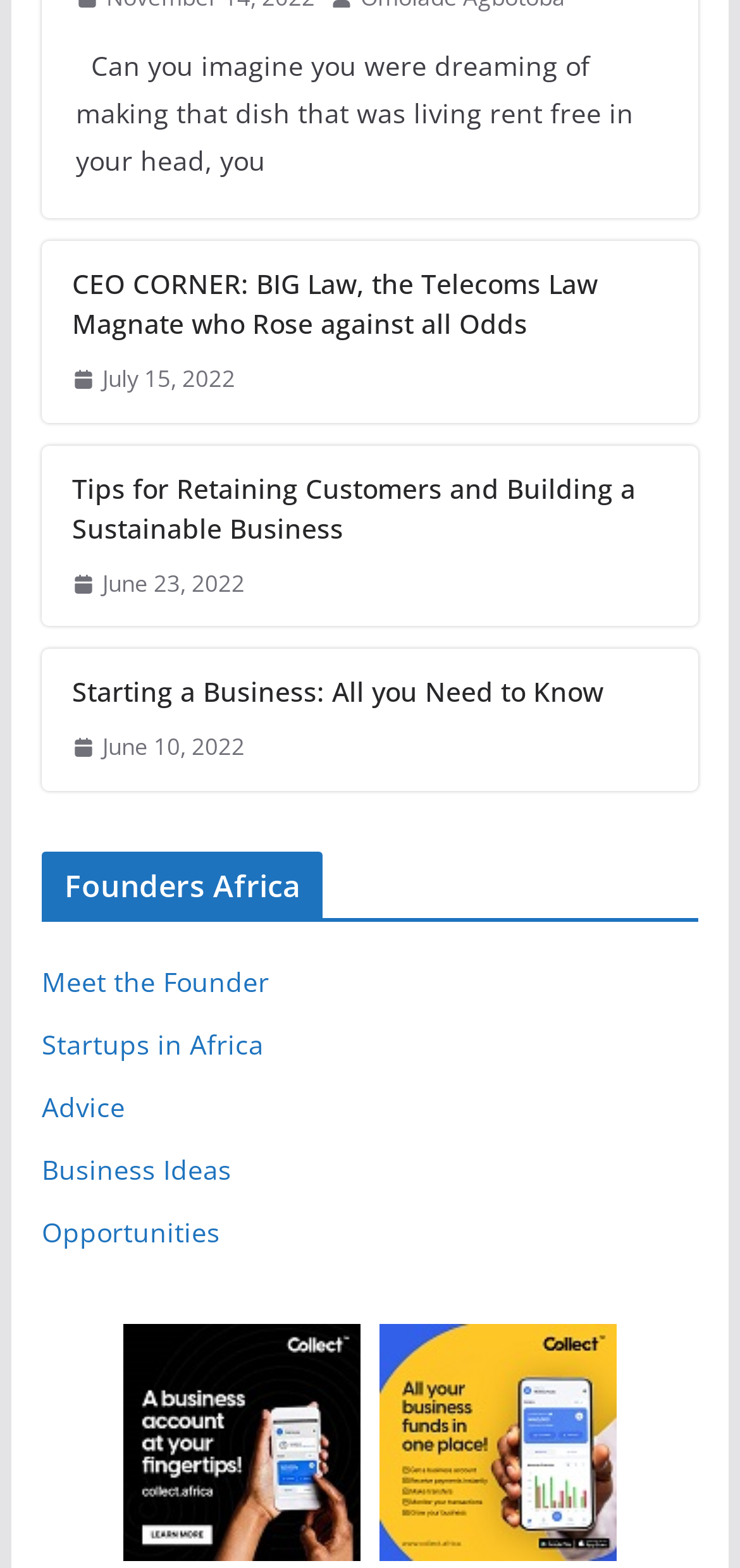Using the information shown in the image, answer the question with as much detail as possible: How many articles are listed on the page?

I counted the number of headings with links, which are 'CEO CORNER: BIG Law, the Telecoms Law Magnate who Rose against all Odds', 'Tips for Retaining Customers and Building a Sustainable Business', and 'Starting a Business: All you Need to Know'. There are three such headings.